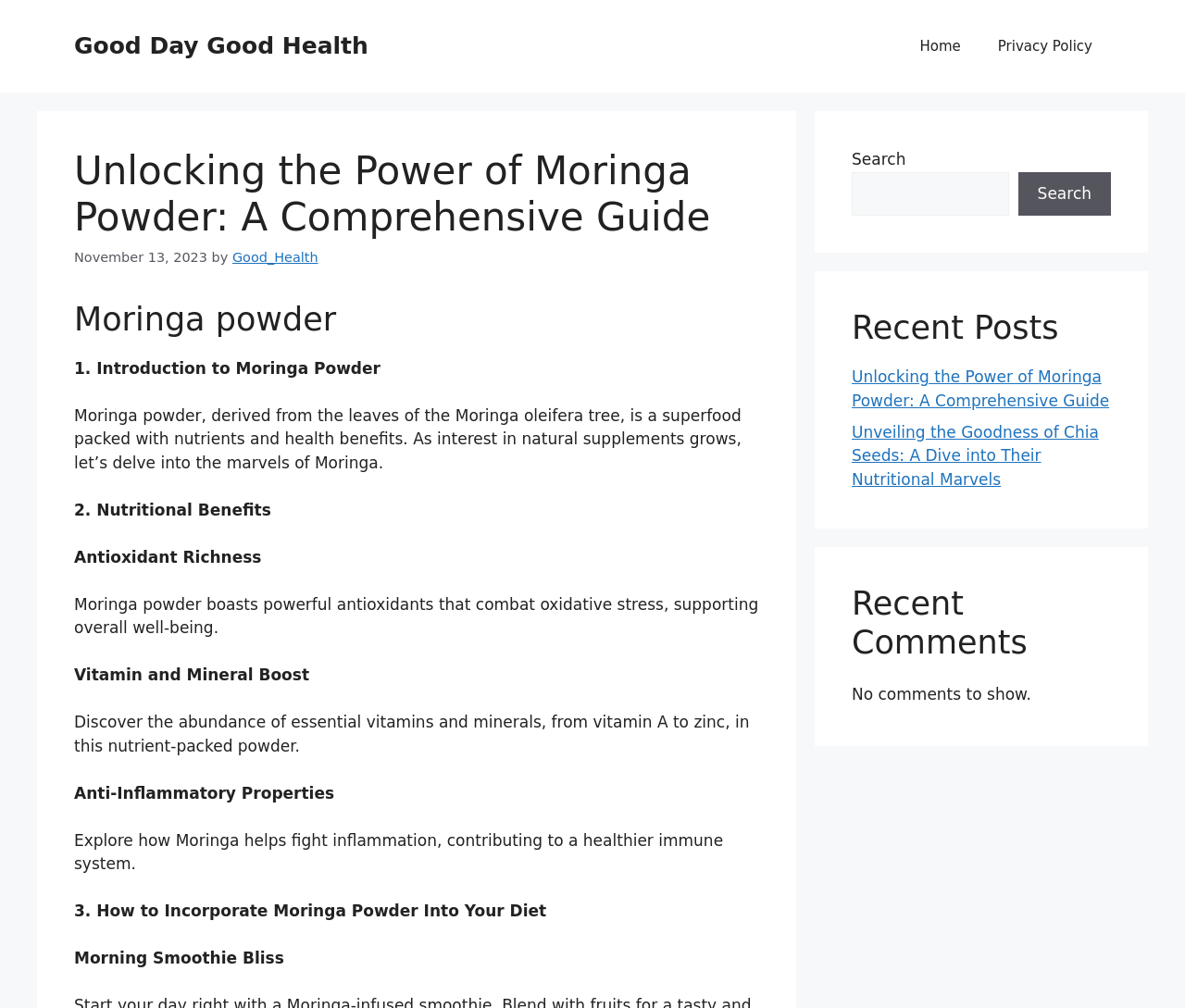What is the name of the website?
Look at the image and construct a detailed response to the question.

I determined the name of the website by looking at the link 'Good Day Good Health' in the banner section at the top of the webpage.